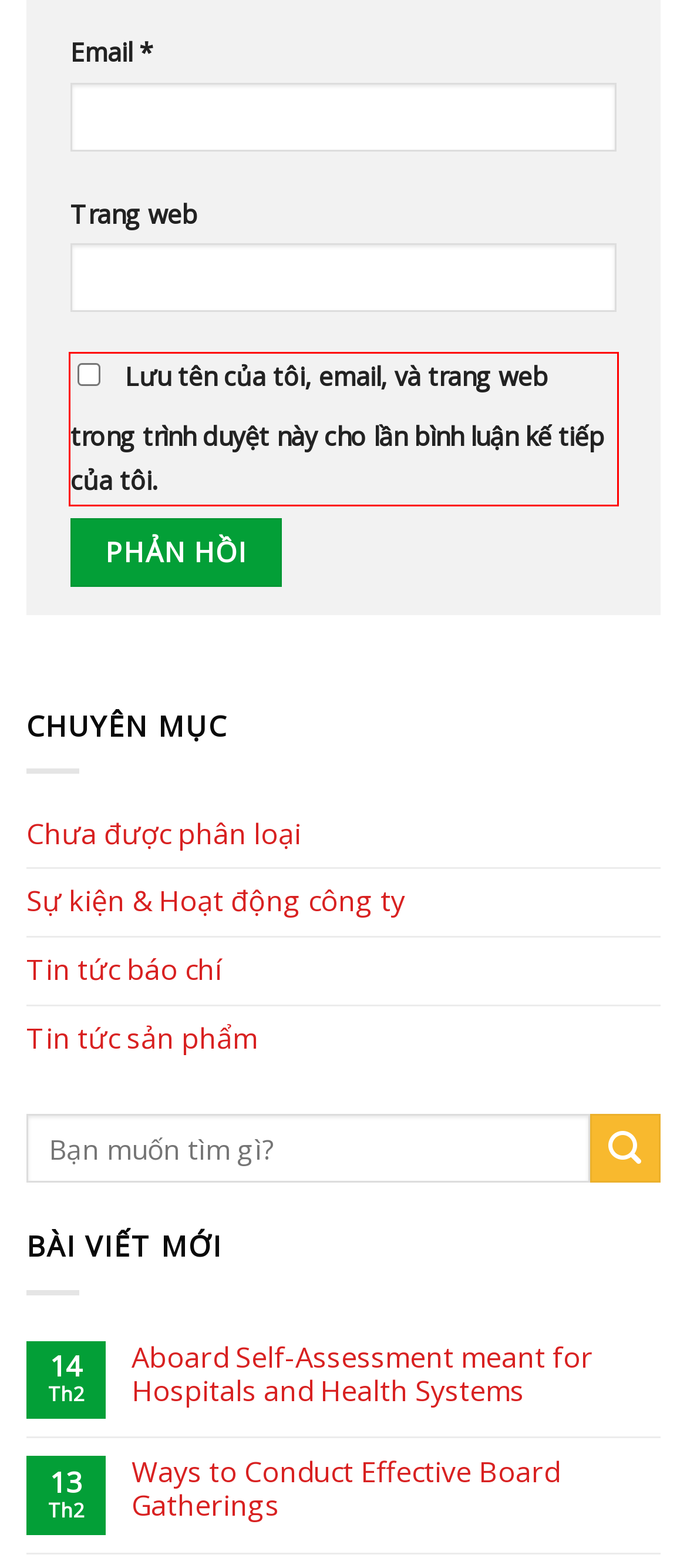From the provided screenshot, extract the text content that is enclosed within the red bounding box.

Lưu tên của tôi, email, và trang web trong trình duyệt này cho lần bình luận kế tiếp của tôi.